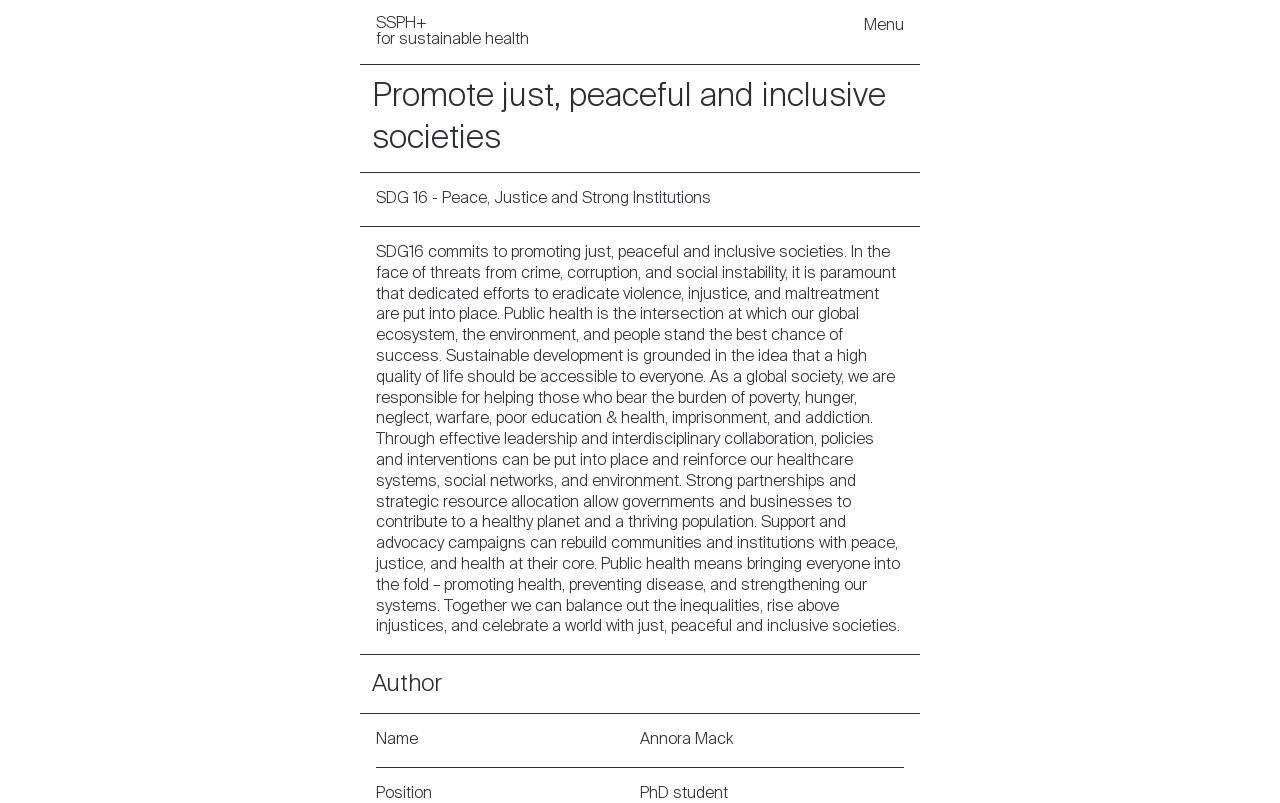What is the name of the school mentioned?
Look at the screenshot and respond with a single word or phrase.

Swiss School of Public Health